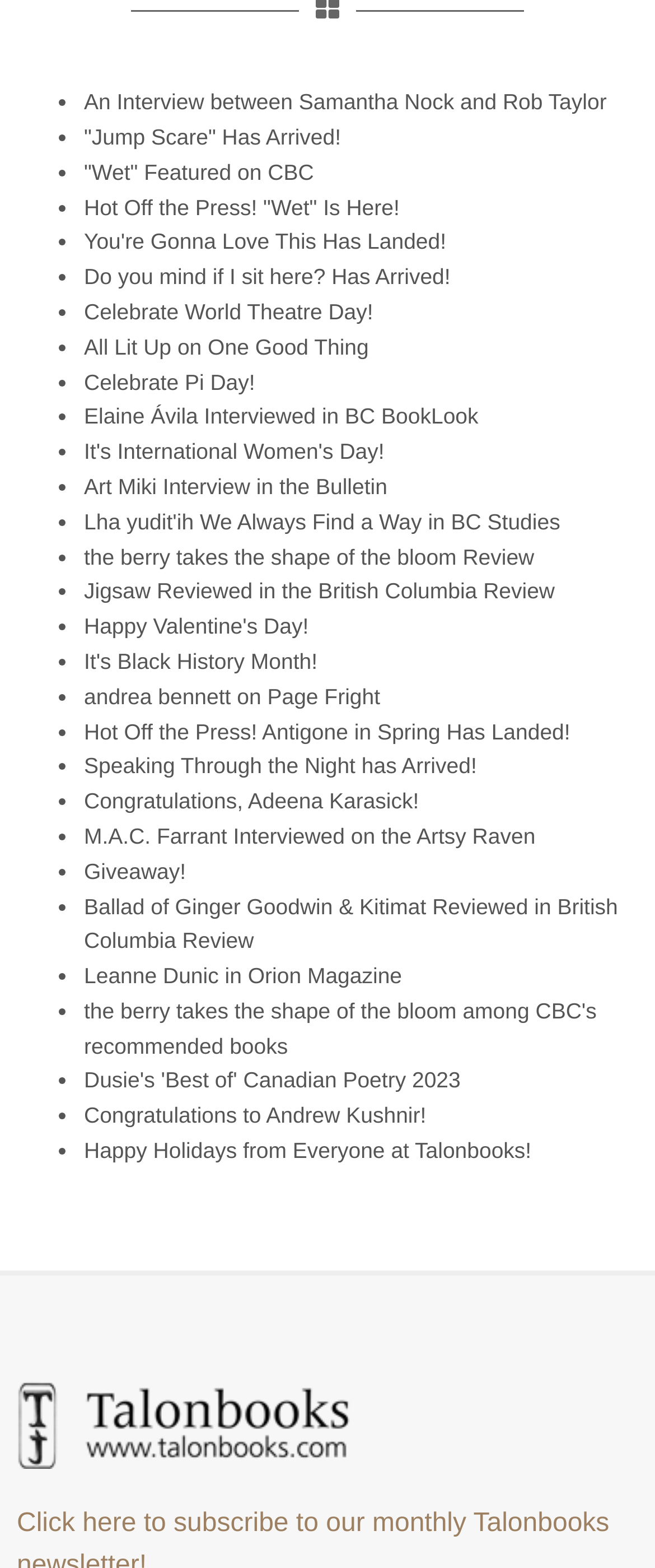Determine the bounding box coordinates for the clickable element to execute this instruction: "View 'Hot Off the Press! "Wet" Is Here!' article". Provide the coordinates as four float numbers between 0 and 1, i.e., [left, top, right, bottom].

[0.128, 0.124, 0.61, 0.14]